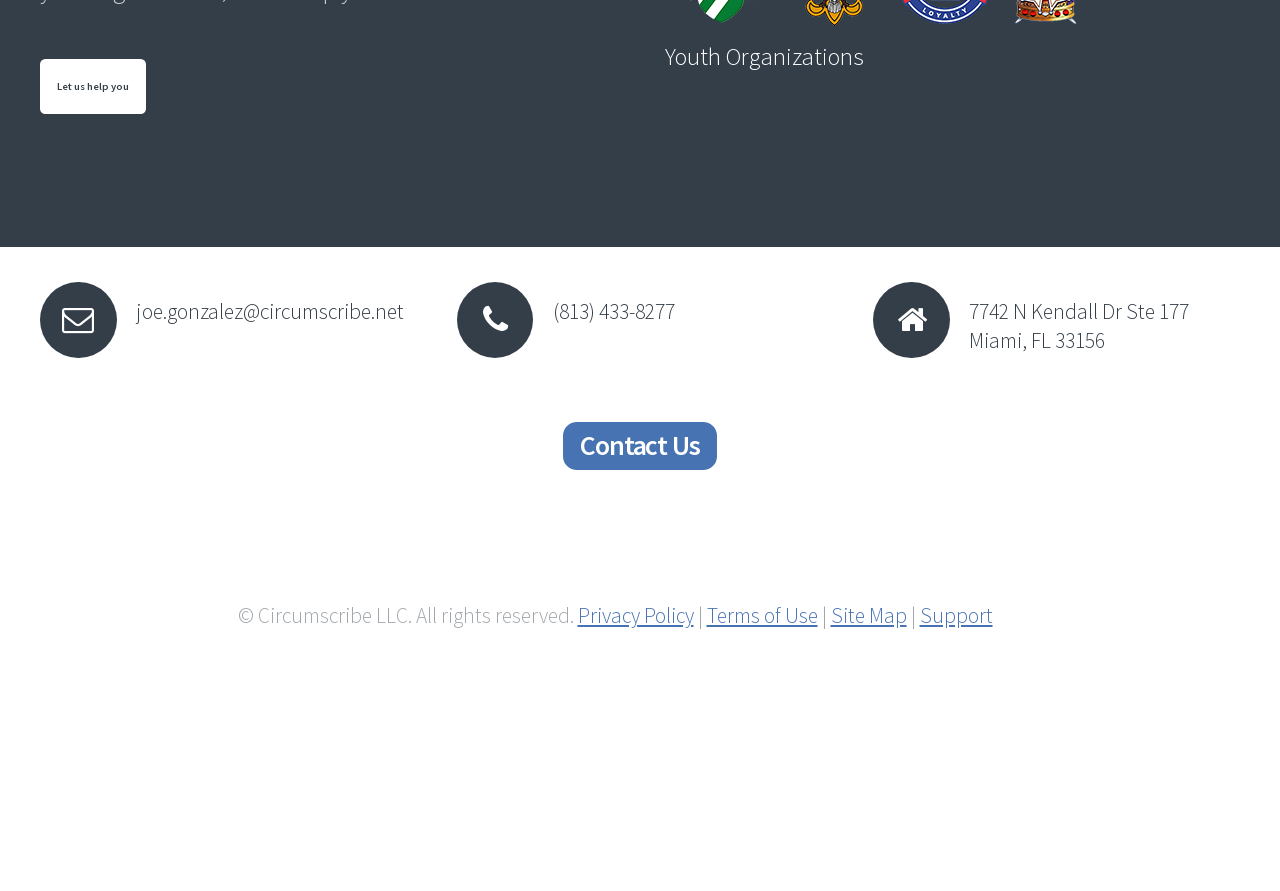Pinpoint the bounding box coordinates of the area that should be clicked to complete the following instruction: "Contact us". The coordinates must be given as four float numbers between 0 and 1, i.e., [left, top, right, bottom].

[0.44, 0.473, 0.56, 0.527]